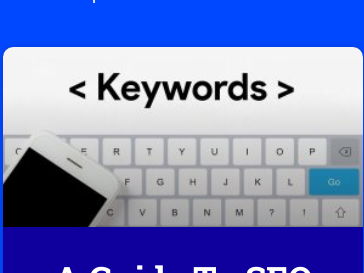Answer the question briefly using a single word or phrase: 
What is positioned over a keyboard?

A white smartphone